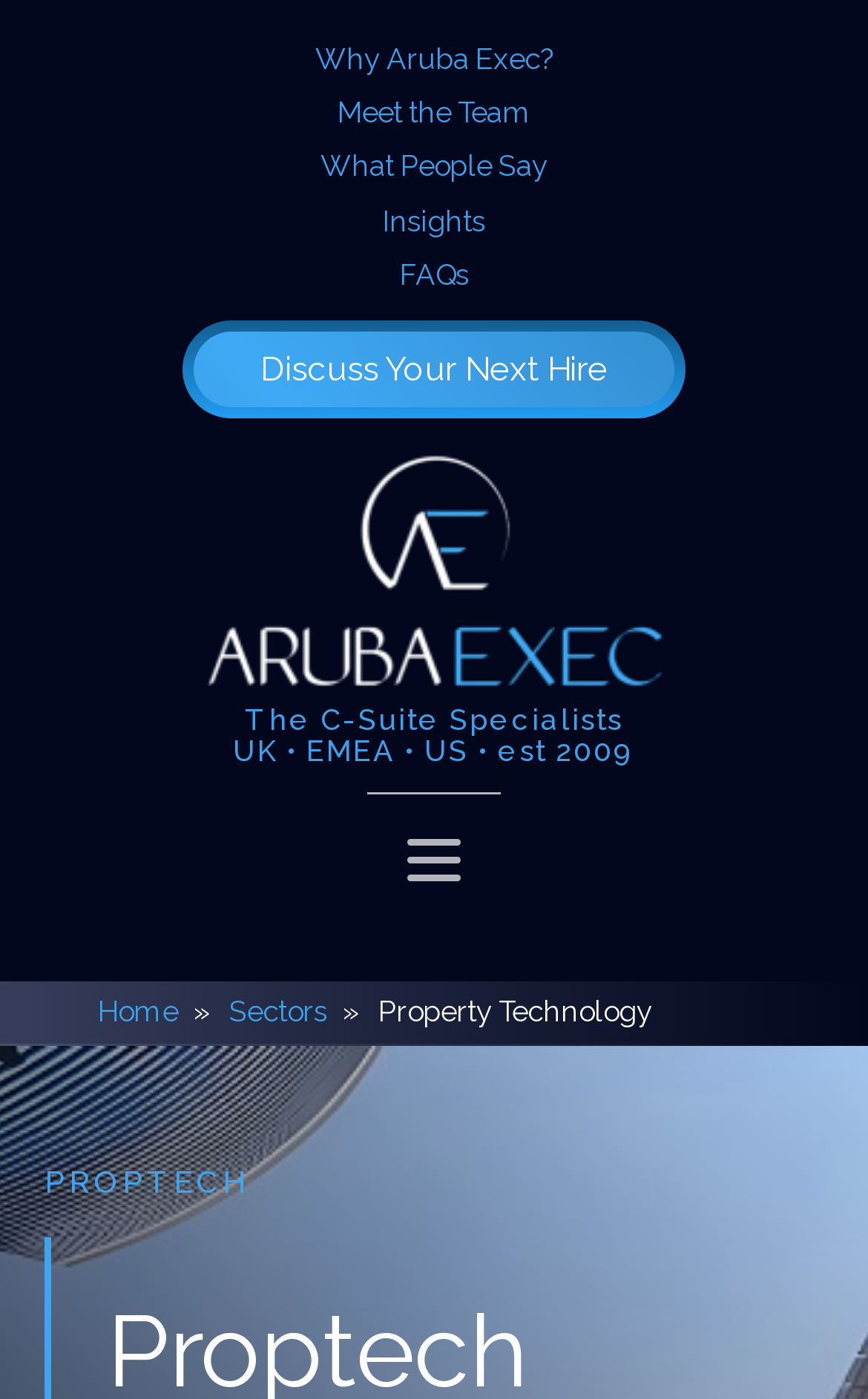What is the name of the team that can be met? Based on the image, give a response in one word or a short phrase.

The Team